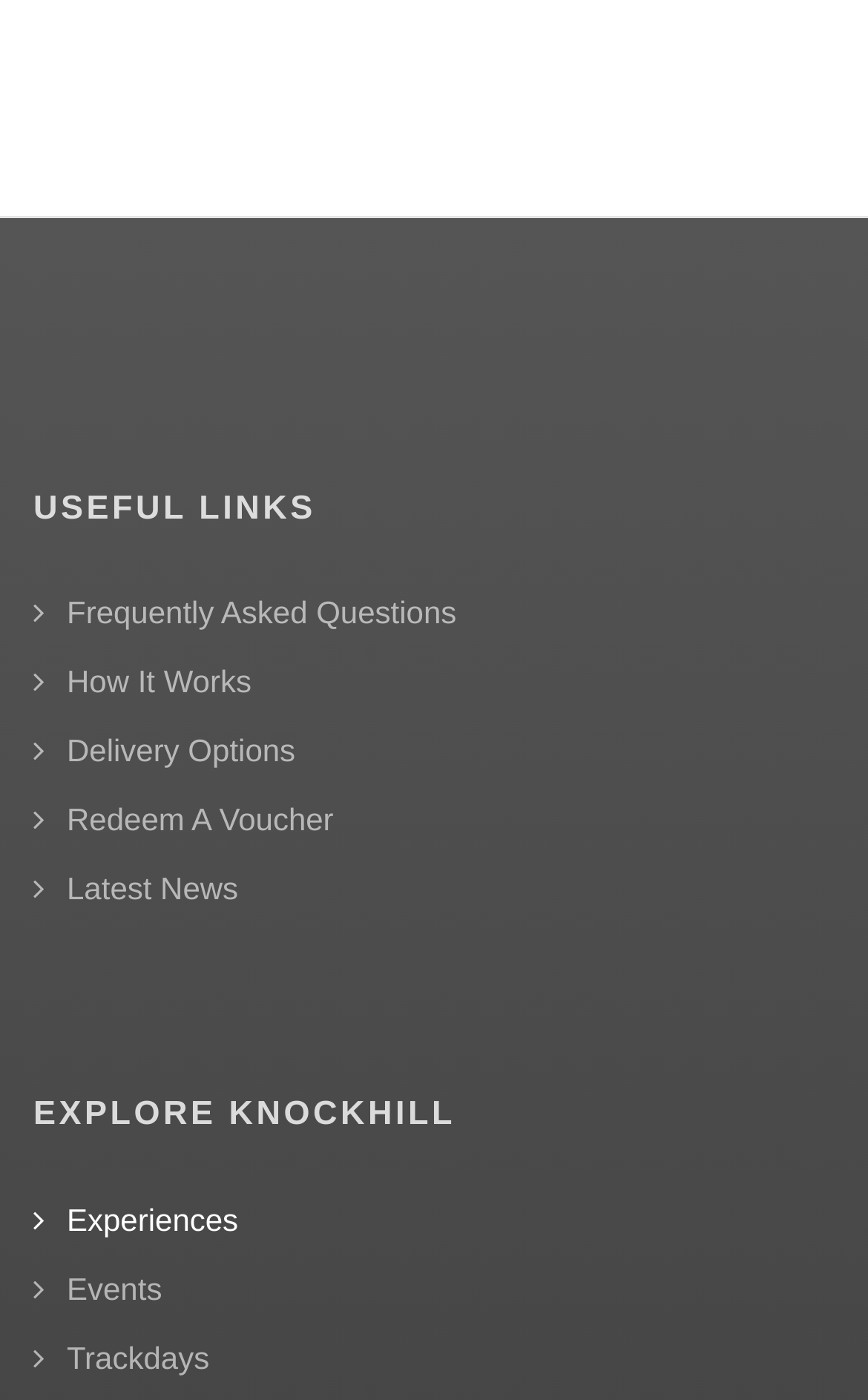Please specify the bounding box coordinates of the element that should be clicked to execute the given instruction: 'Explore experiences'. Ensure the coordinates are four float numbers between 0 and 1, expressed as [left, top, right, bottom].

[0.038, 0.858, 0.274, 0.883]